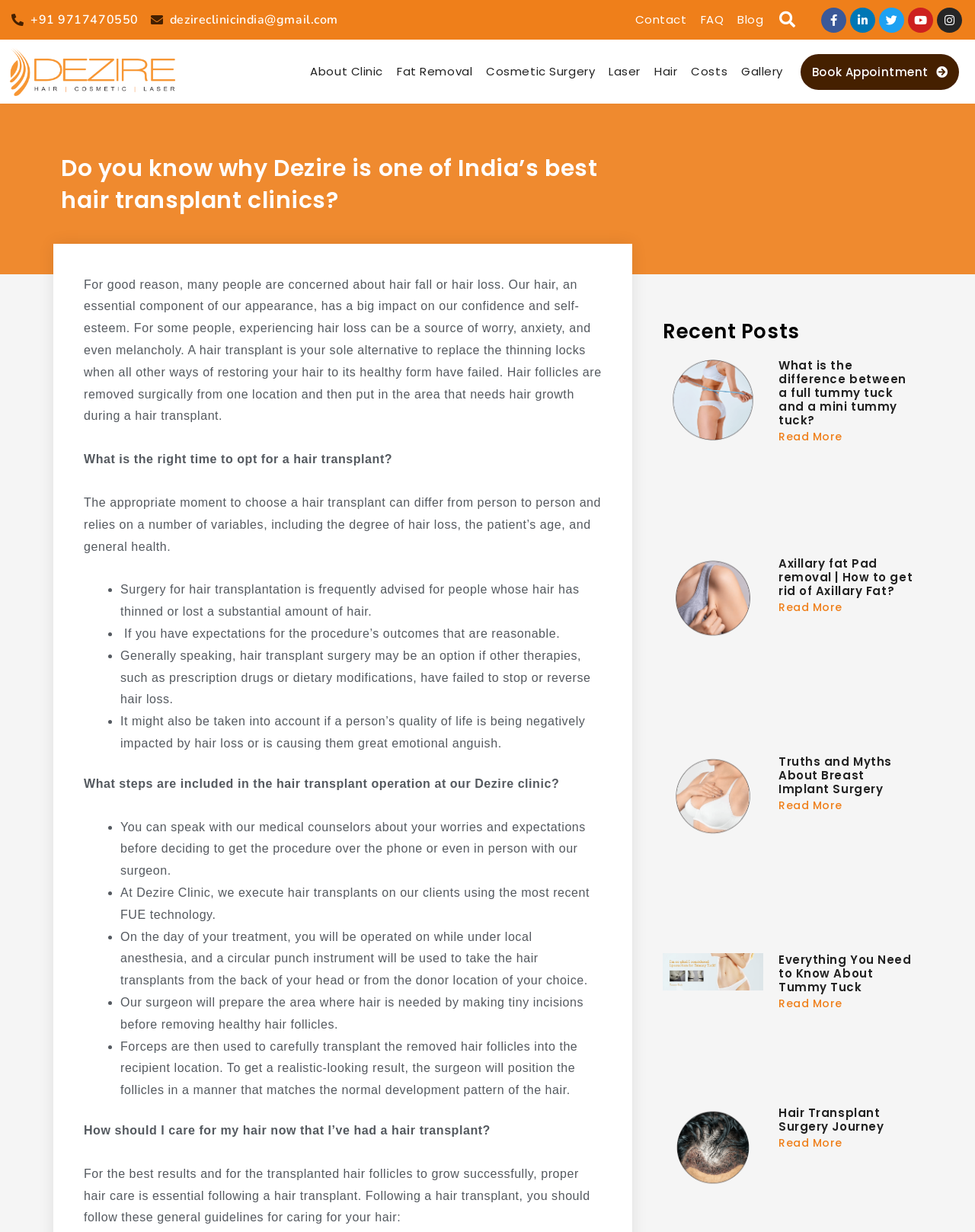What are the general guidelines for caring for hair after a transplant?
Using the image as a reference, answer with just one word or a short phrase.

Follow post-transplant care instructions